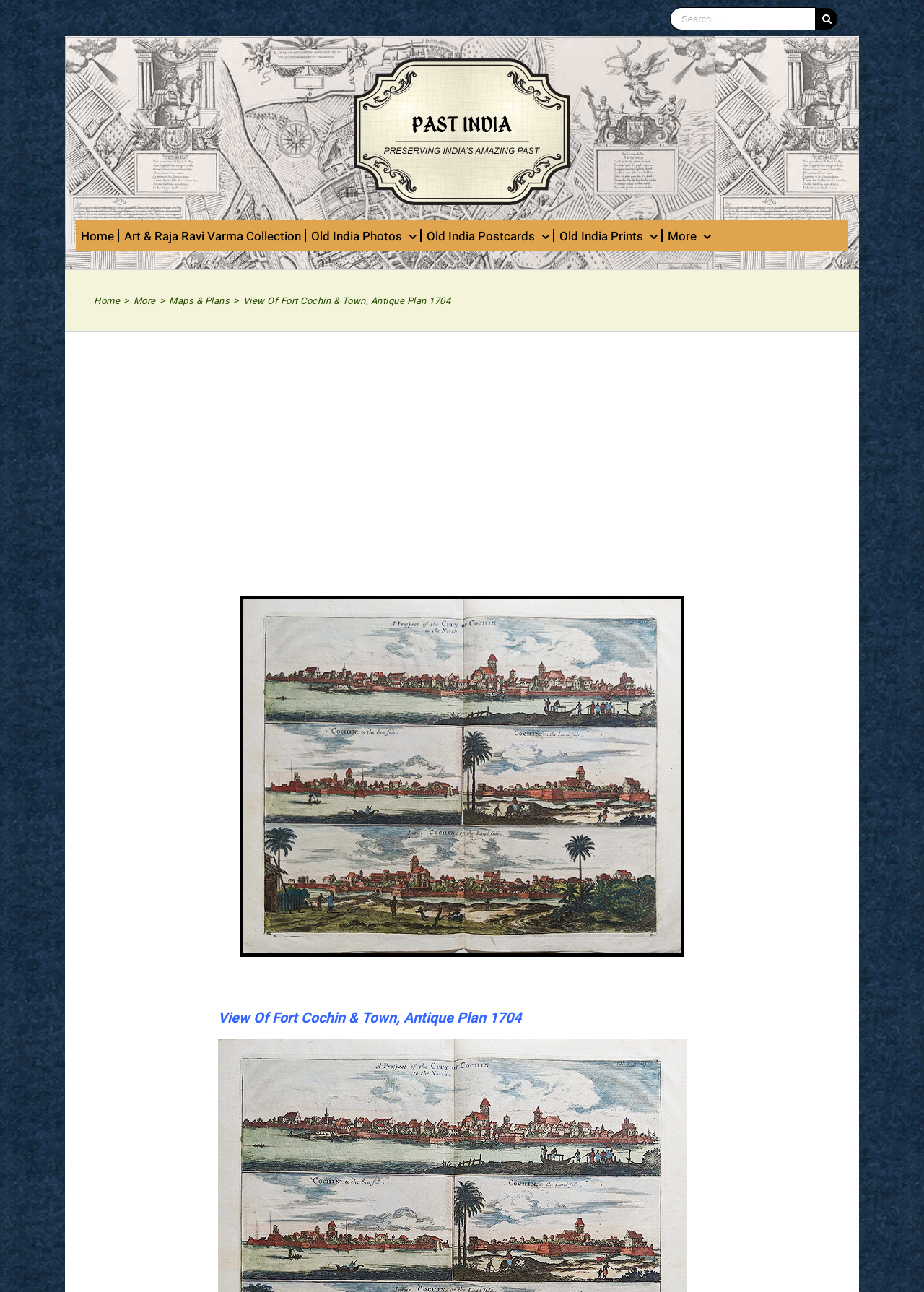Please identify the bounding box coordinates of the clickable area that will fulfill the following instruction: "Click the More menu". The coordinates should be in the format of four float numbers between 0 and 1, i.e., [left, top, right, bottom].

[0.723, 0.17, 0.77, 0.194]